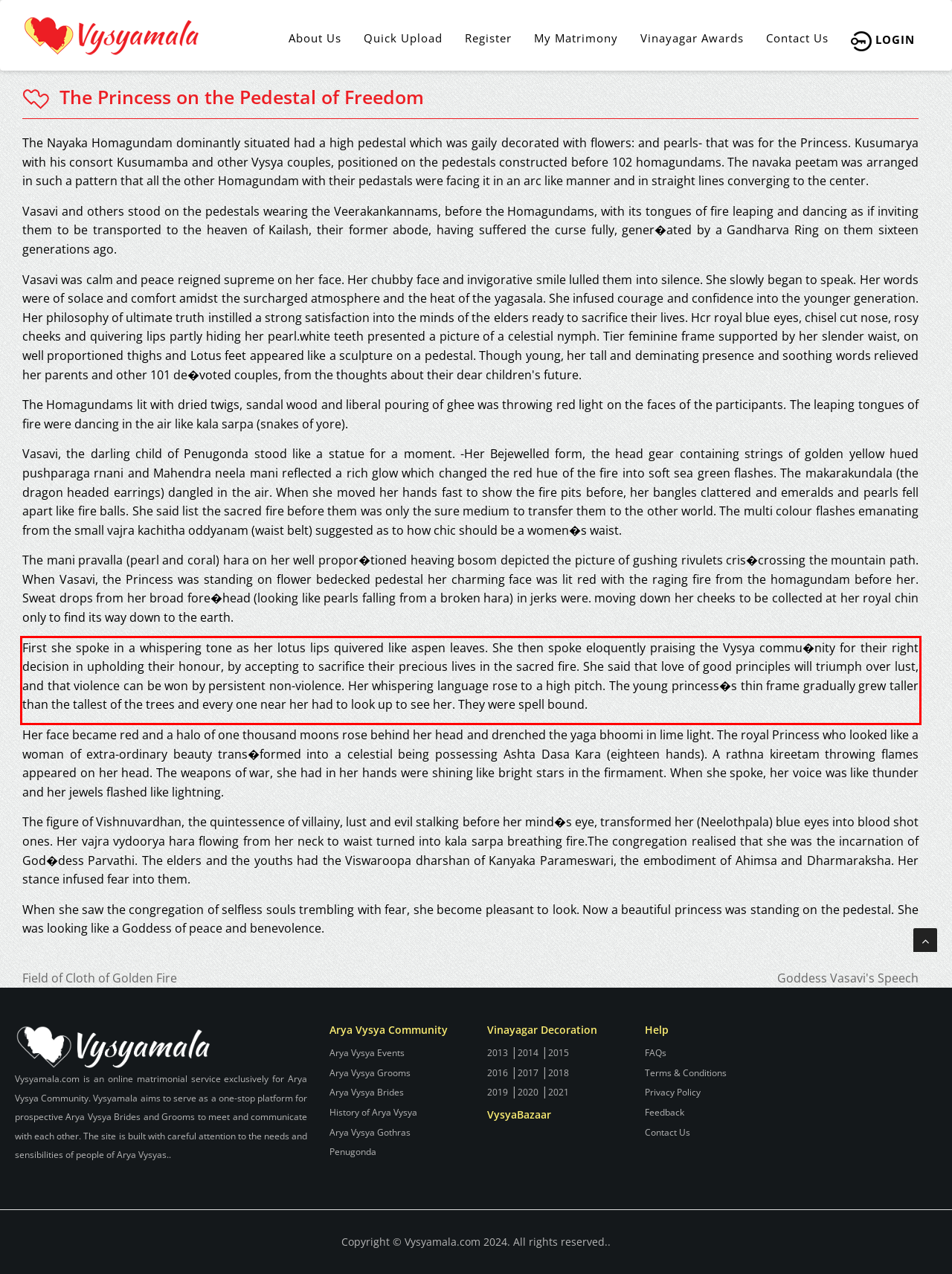Please analyze the provided webpage screenshot and perform OCR to extract the text content from the red rectangle bounding box.

First she spoke in a whispering tone as her lotus lips quivered like aspen leaves. She then spoke eloquently praising the Vysya commu�nity for their right decision in upholding their honour, by accepting to sacrifice their precious lives in the sacred fire. She said that love of good principles will triumph over lust, and that violence can be won by persistent non-violence. Her whispering language rose to a high pitch. The young princess�s thin frame gradually grew taller than the tallest of the trees and every one near her had to look up to see her. They were spell bound.